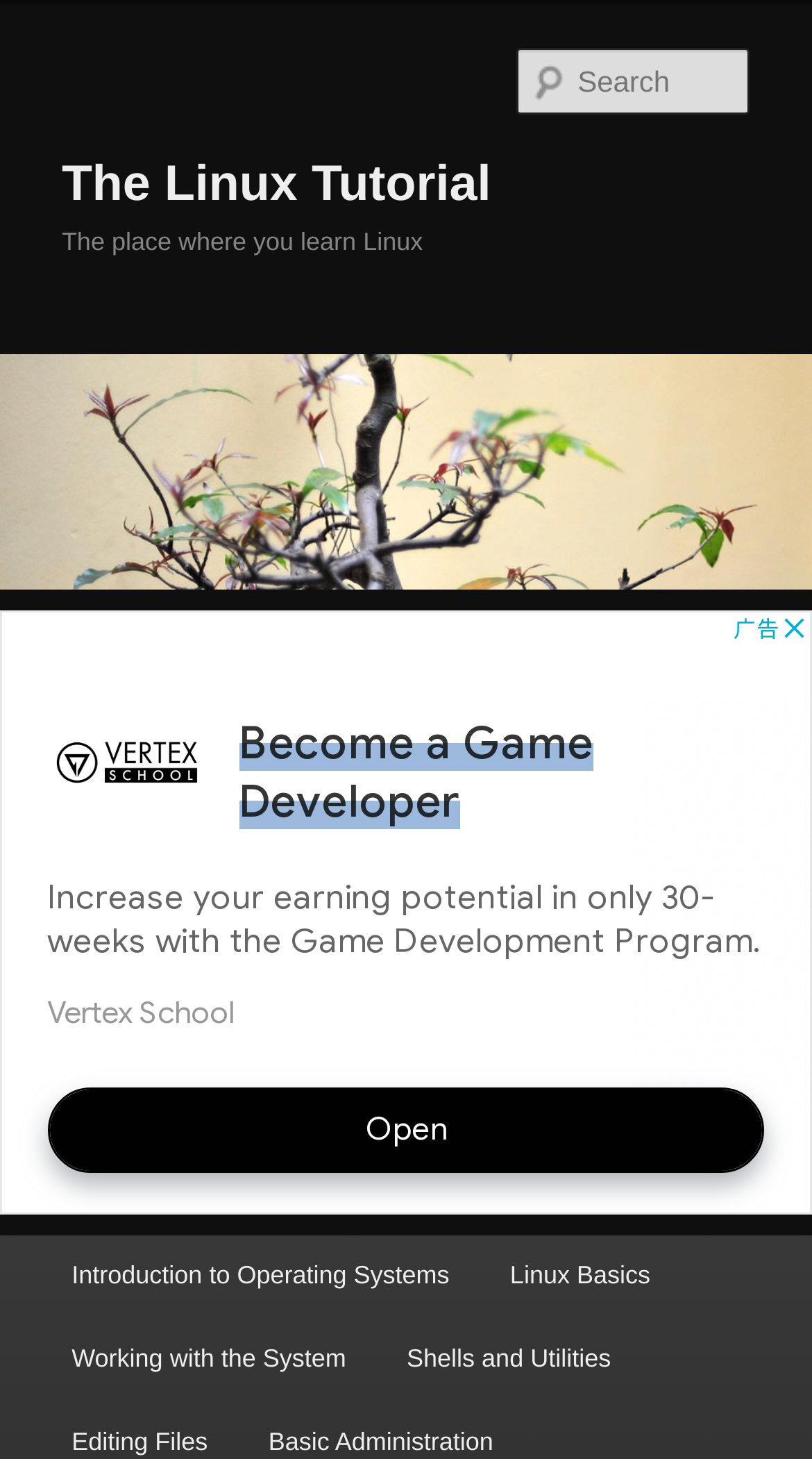Using the description: "aria-label="Advertisement" name="aswift_3" title="Advertisement"", determine the UI element's bounding box coordinates. Ensure the coordinates are in the format of four float numbers between 0 and 1, i.e., [left, top, right, bottom].

[0.0, 0.418, 1.0, 0.832]